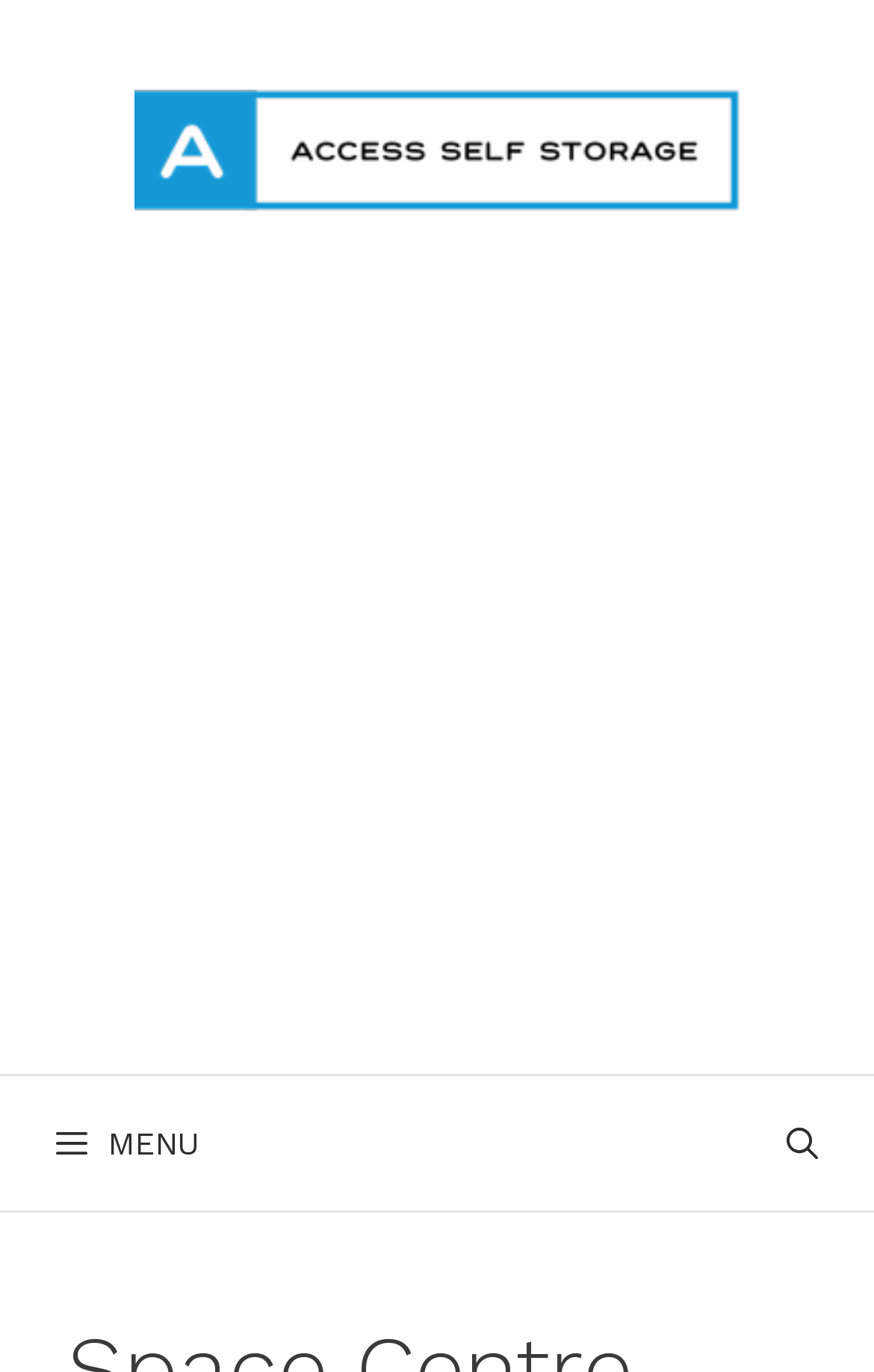What is the name of the storage company?
Answer with a single word or short phrase according to what you see in the image.

Access Self Storage